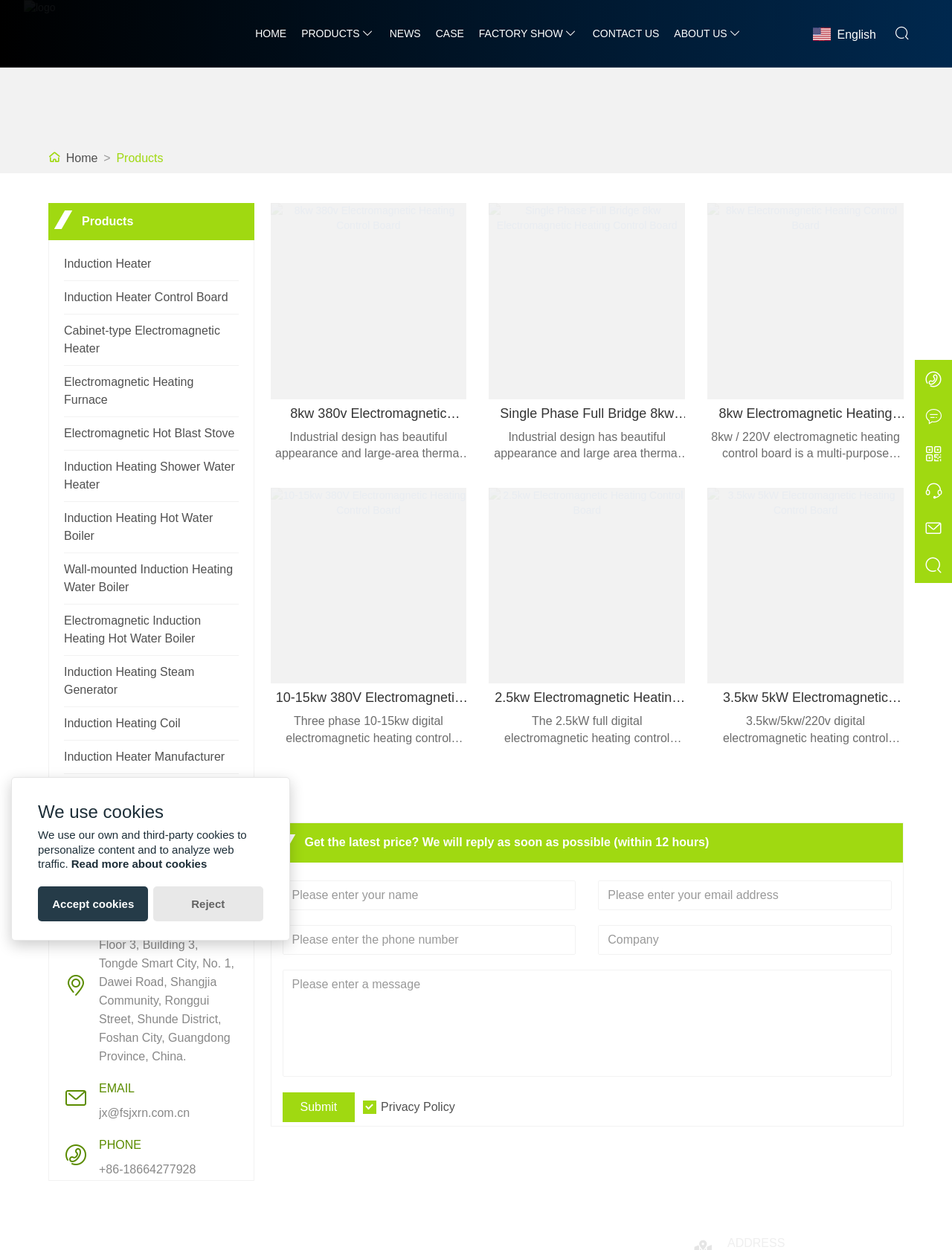What is the product category of the company?
Use the information from the screenshot to give a comprehensive response to the question.

The product category of the company can be inferred from the various products listed on the webpage, which are all related to Electromagnetic Heating Control Boards. The company seems to specialize in this product category.